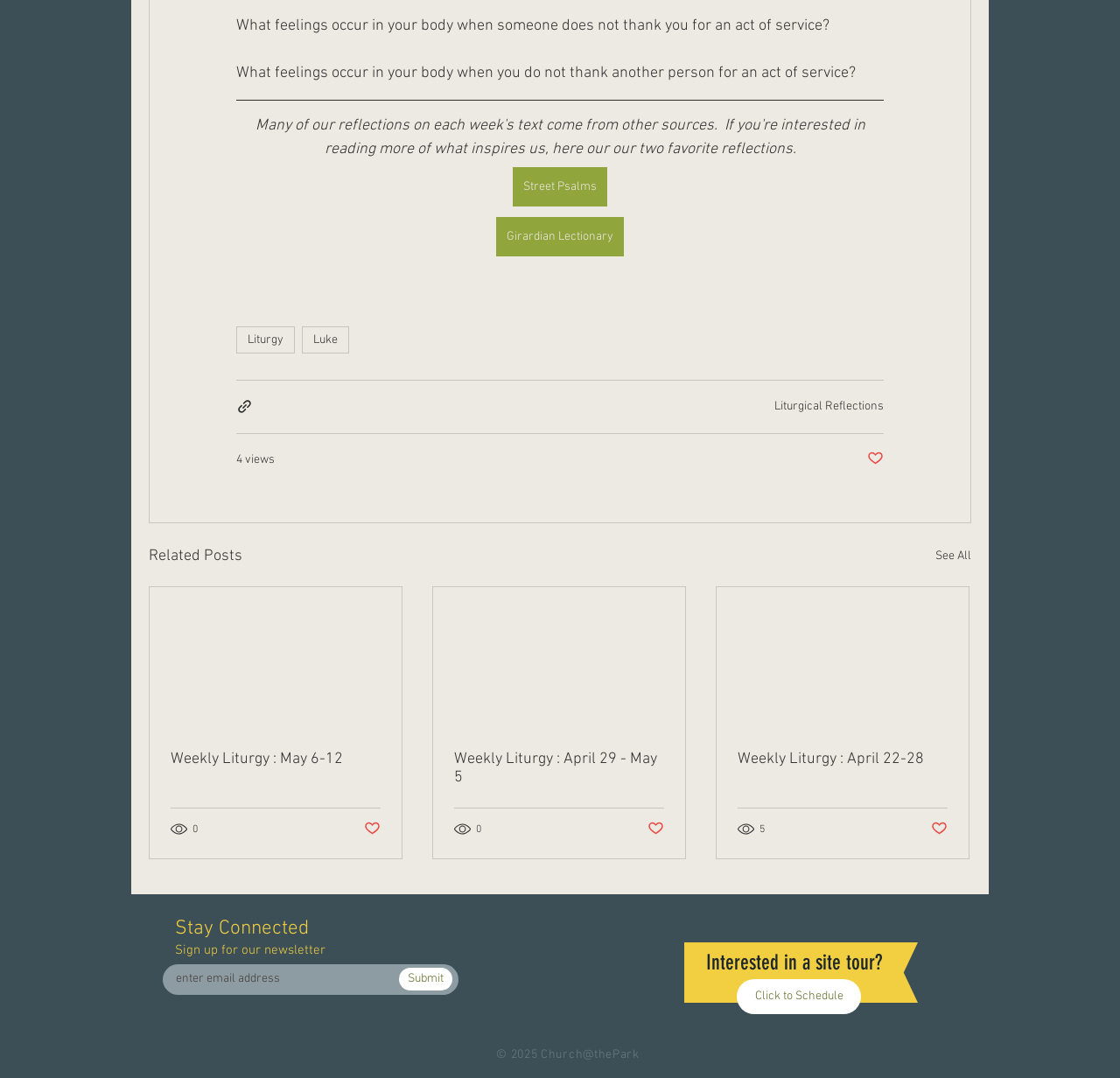Please find the bounding box coordinates of the section that needs to be clicked to achieve this instruction: "Click the 'Share via link' button".

[0.211, 0.369, 0.226, 0.385]